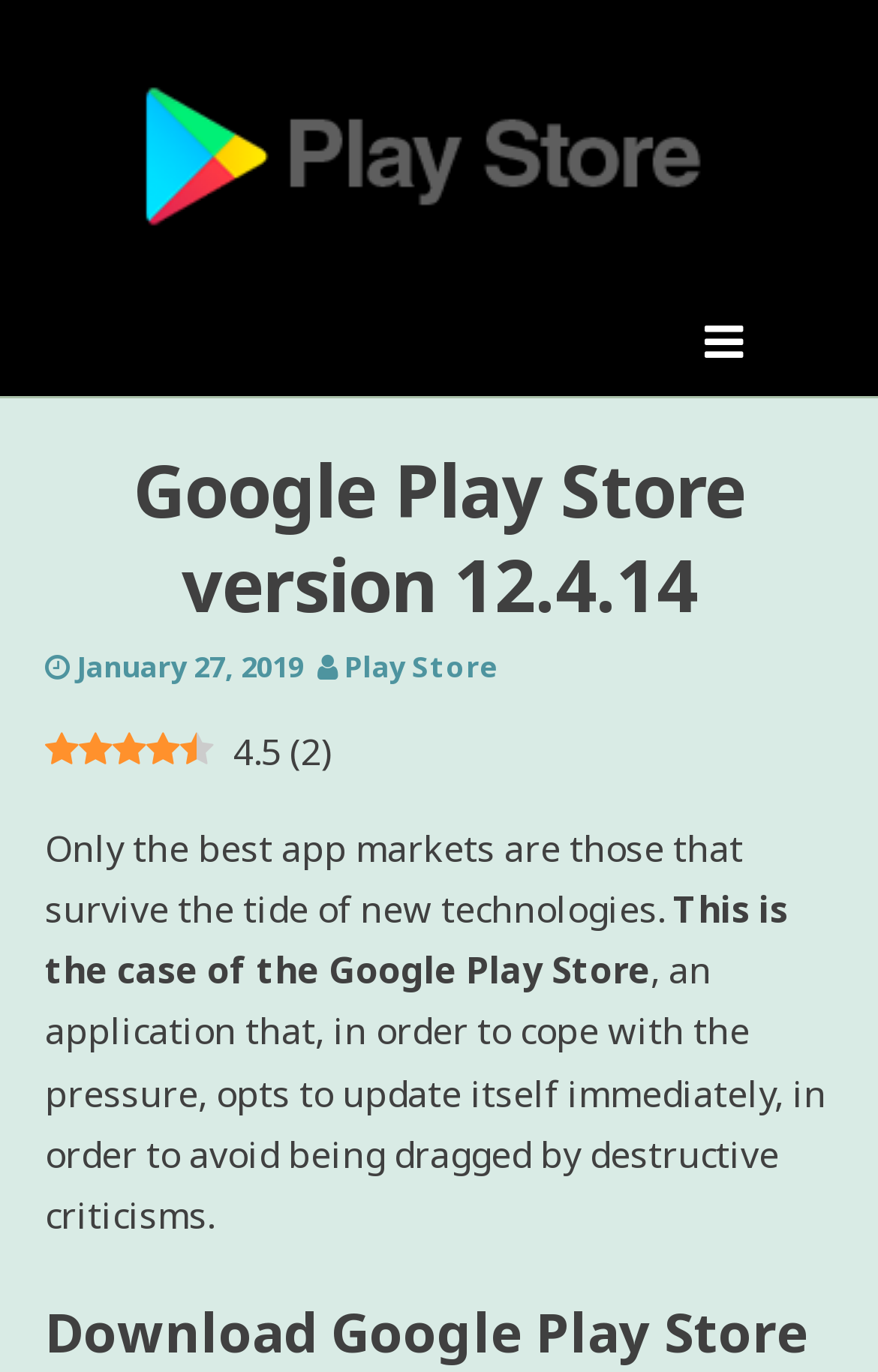Give a short answer using one word or phrase for the question:
What is the main topic of the webpage?

Google Play Store updates